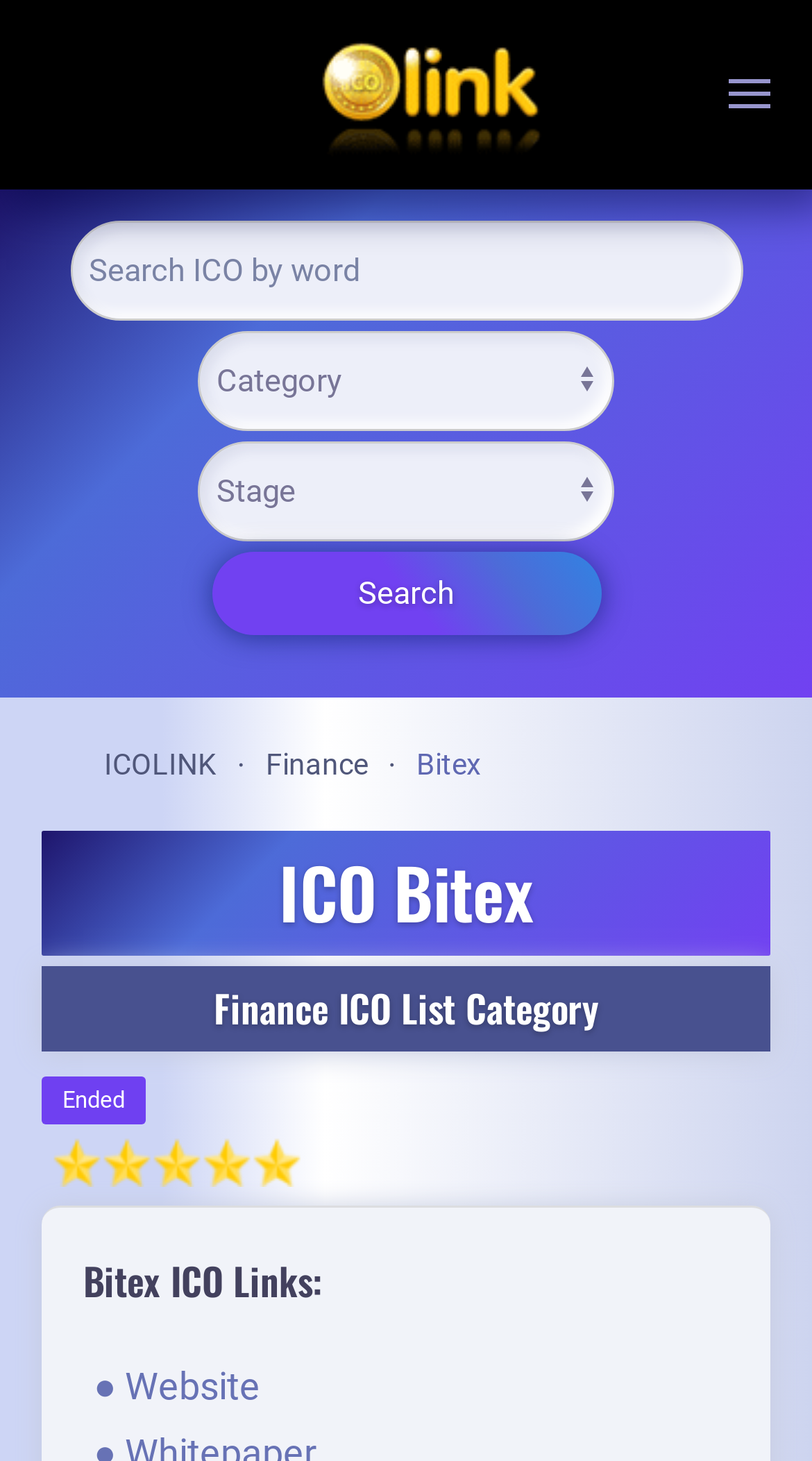Please reply to the following question using a single word or phrase: 
What is the purpose of the 'Search' button?

Search ICO by word